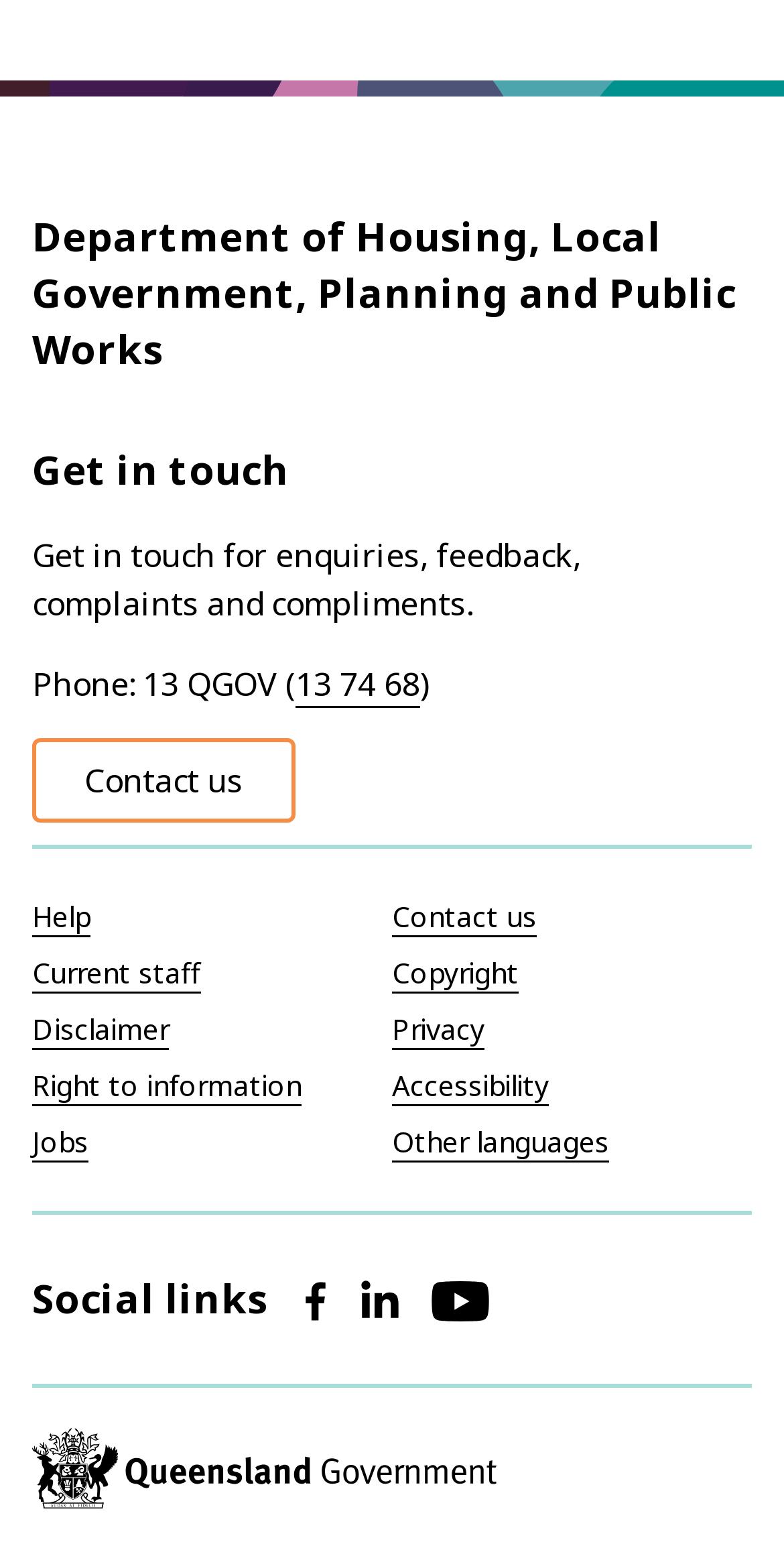What is the purpose of the 'Get in touch' section?
Look at the image and answer the question using a single word or phrase.

For enquiries, feedback, complaints and compliments